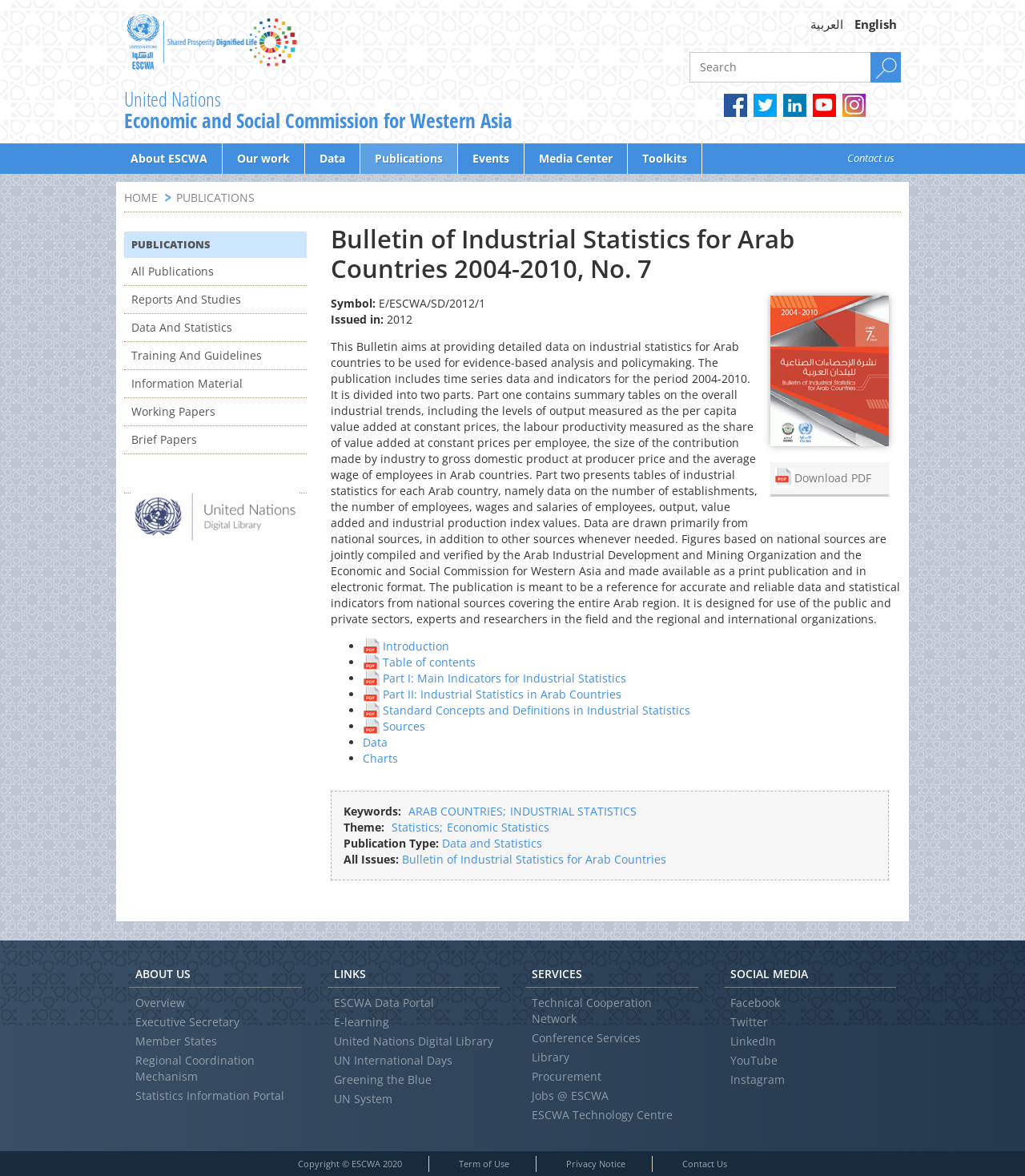How many parts does the publication have? Analyze the screenshot and reply with just one word or a short phrase.

Two